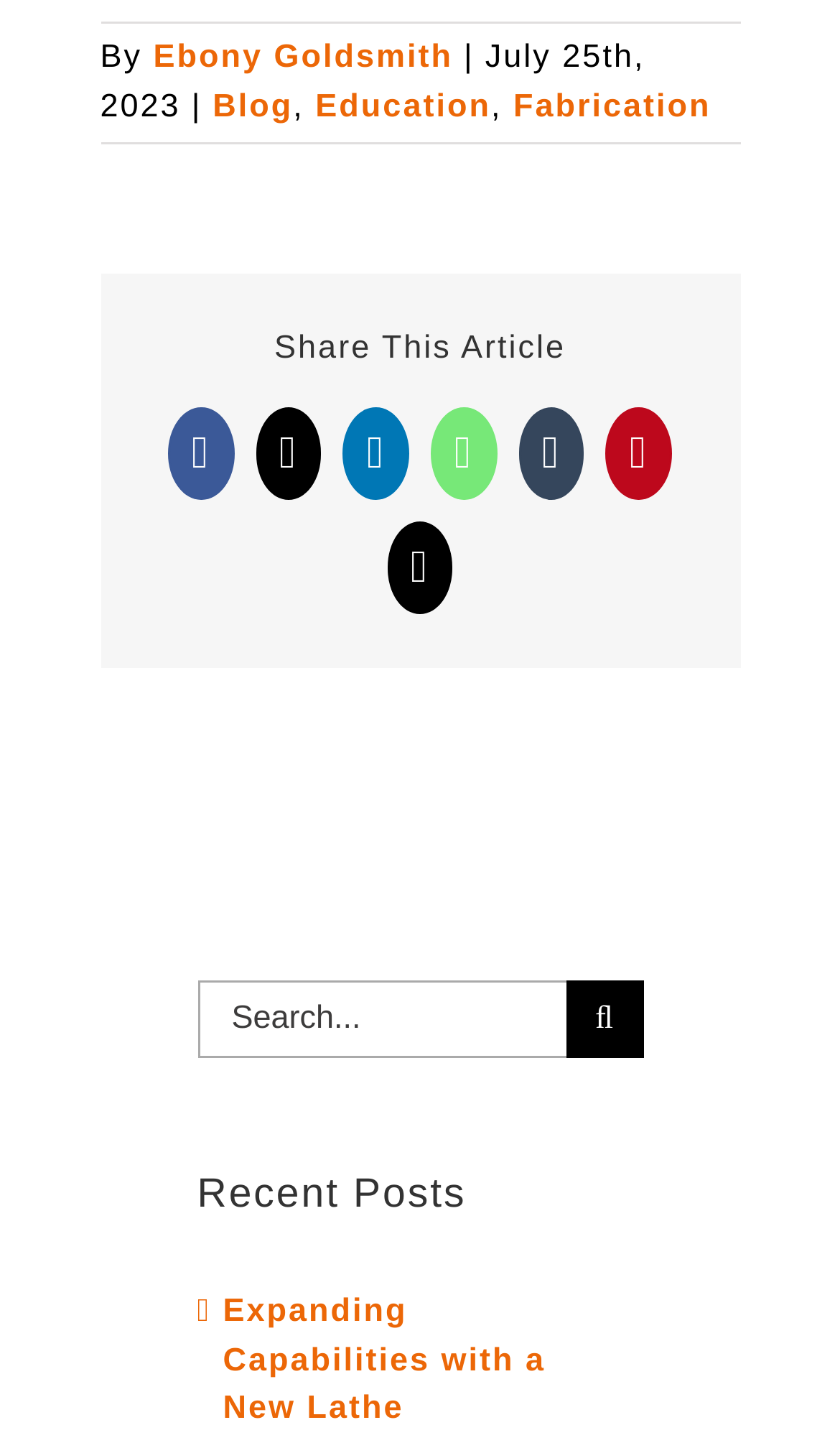Show the bounding box coordinates for the element that needs to be clicked to execute the following instruction: "Search for something". Provide the coordinates in the form of four float numbers between 0 and 1, i.e., [left, top, right, bottom].

[0.235, 0.677, 0.765, 0.73]